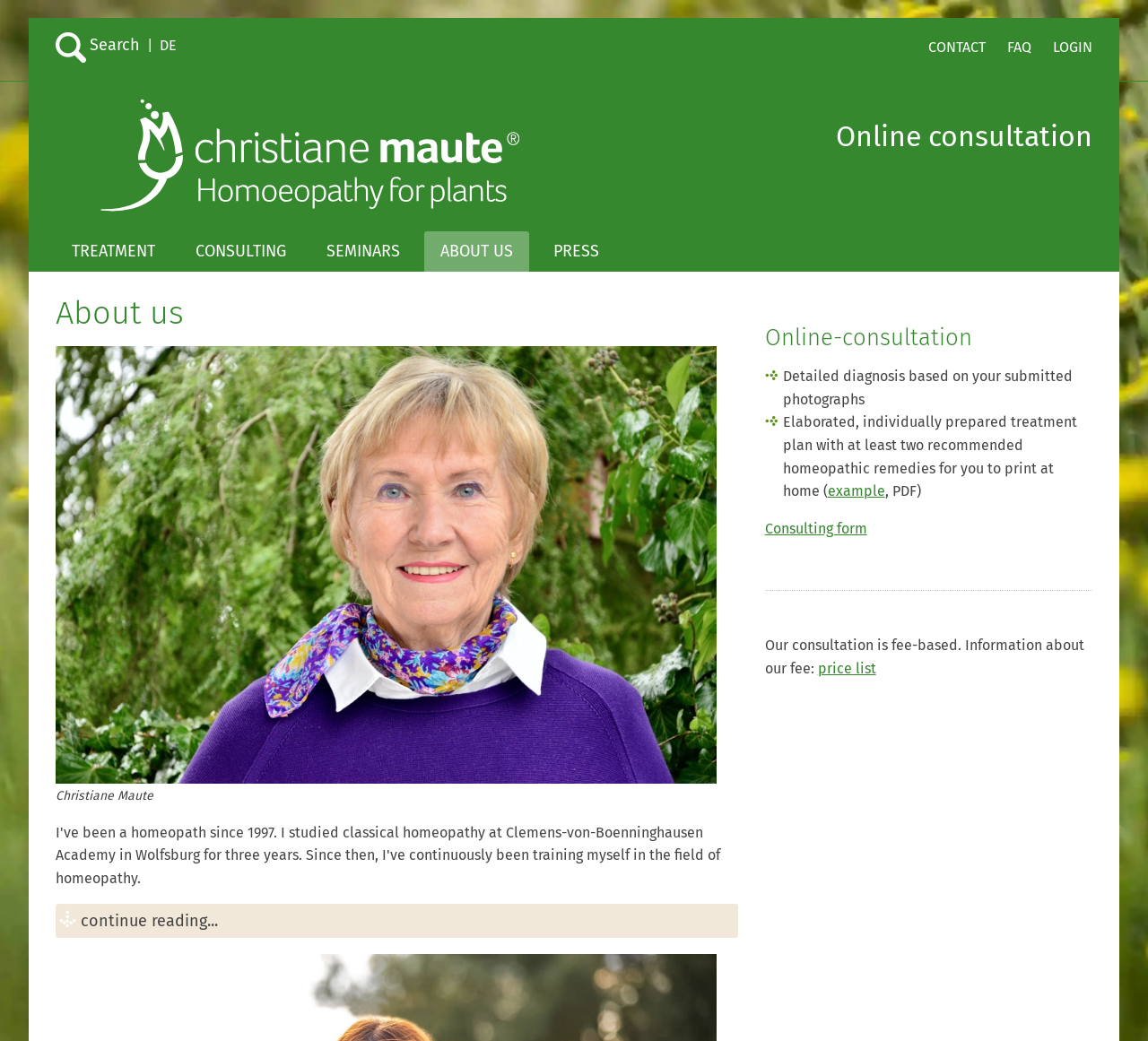How many links are there in the top navigation bar?
Please provide a comprehensive and detailed answer to the question.

The top navigation bar contains links 'Search', 'DE', 'LOGIN', 'CONTACT', and 'FAQ'. By counting these links, we can determine that there are 5 links in the top navigation bar.